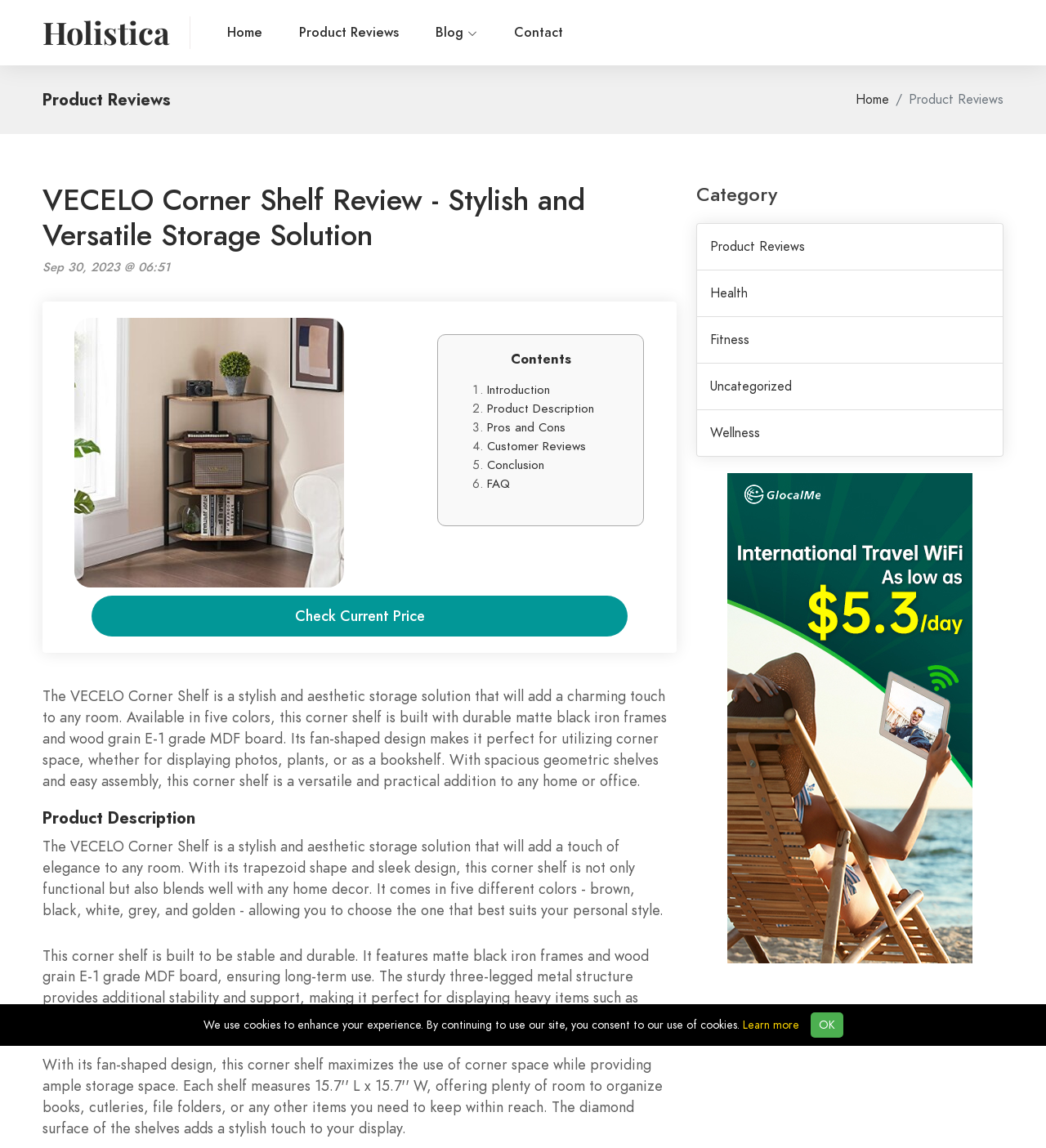Provide a thorough description of the webpage you see.

This webpage is a product review page for the VECELO Corner Shelf. At the top, there is a navigation menu with links to "Holistica", "Home", "Product Reviews", "Blog", and "Contact". Below the navigation menu, there is a breadcrumb section with a heading "Product Reviews" and a link to "Home".

The main content of the page is divided into sections. The first section has a heading "VECELO Corner Shelf Review - Stylish and Versatile Storage Solution" and a link to the same title. Below this, there is a link to the date "Sep 30, 2023 @ 06:51" and an empty link.

The next section is a table of contents with a heading "Contents" and links to different sections of the review, including "Introduction", "Product Description", "Pros and Cons", "Customer Reviews", "Conclusion", and "FAQ". Each link is preceded by a list marker (e.g., "1.", "2.", etc.).

Following the table of contents, there is a section with a link to "Check Current Price". Below this, there is a block of text describing the VECELO Corner Shelf, highlighting its stylish and aesthetic design, durability, and versatility.

The next section has a heading "Product Description" and two blocks of text describing the product's features, including its trapezoid shape, sleek design, and durability.

On the right side of the page, there is a section with a heading "Category" and links to different categories, including "Product Reviews", "Health", "Fitness", "Uncategorized", and "Wellness". Below this, there is an image.

At the bottom of the page, there is a notification about the use of cookies, with a link to "Learn more" and a button to "OK".